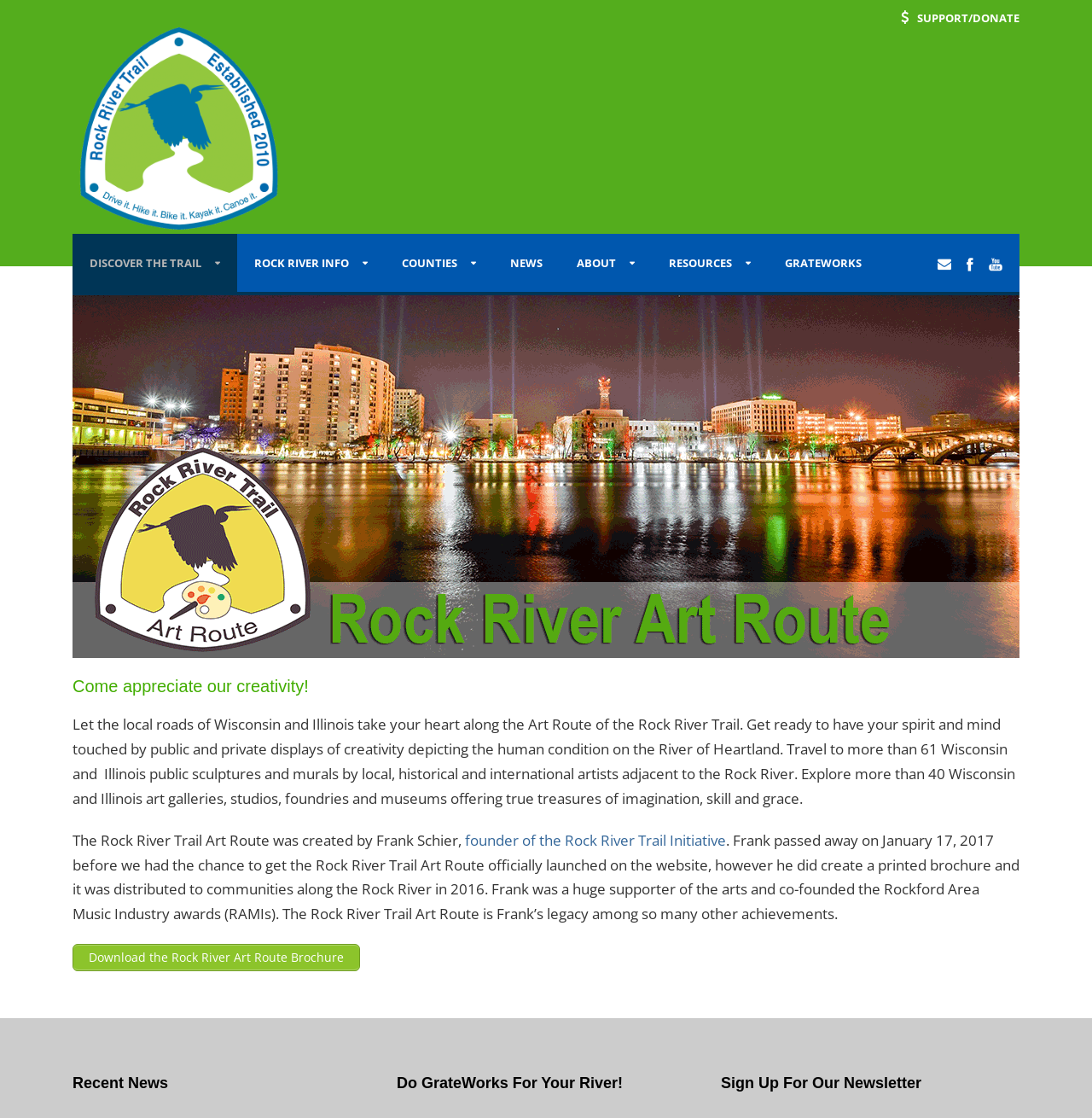Look at the image and give a detailed response to the following question: What can be downloaded from the webpage?

The webpage provides a link to download the Rock River Art Route Brochure, which was created by Frank Schier and distributed to communities along the Rock River in 2016.